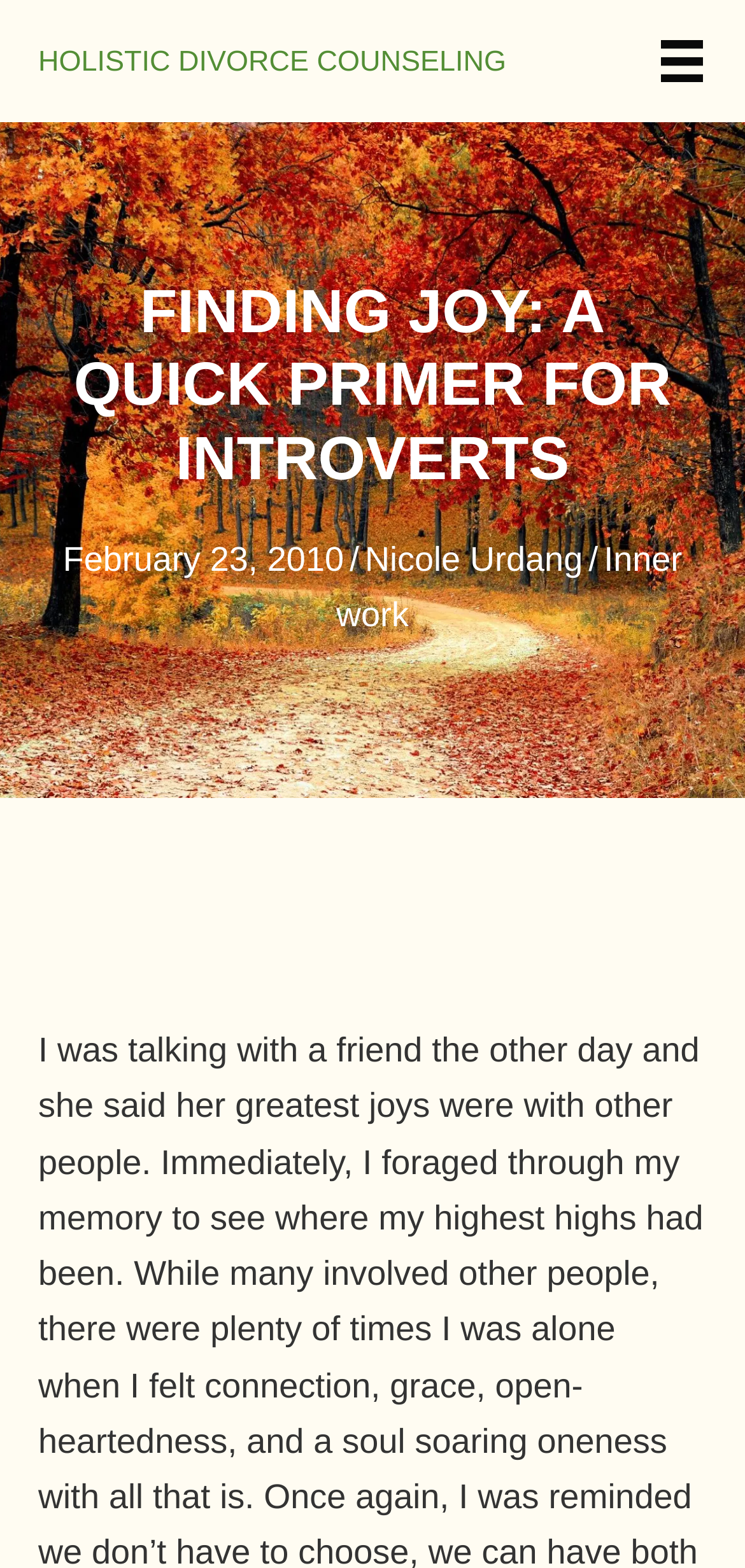From the webpage screenshot, identify the region described by Holistic Divorce Counseling. Provide the bounding box coordinates as (top-left x, top-left y, bottom-right x, bottom-right y), with each value being a floating point number between 0 and 1.

[0.051, 0.029, 0.68, 0.05]